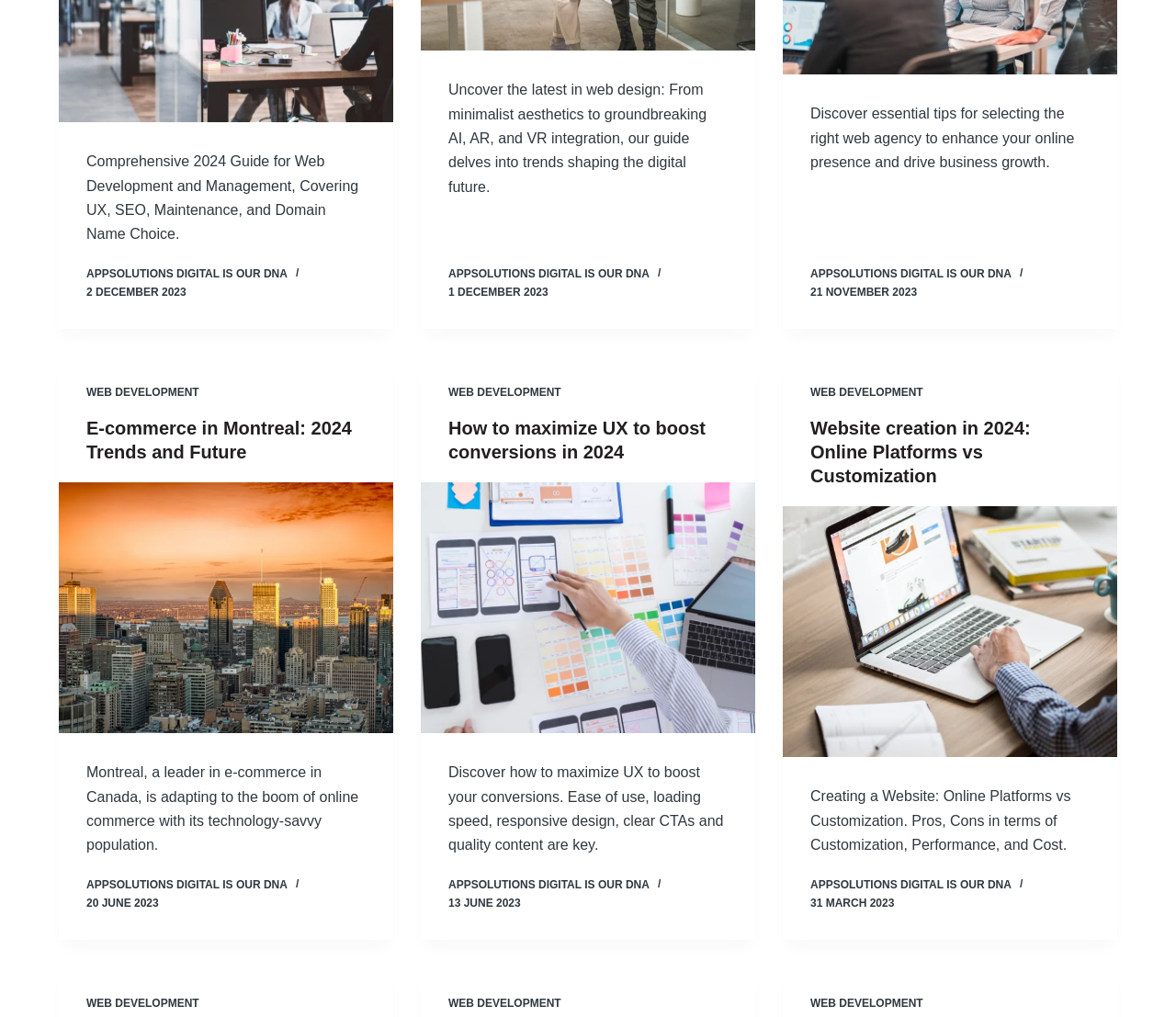Please determine the bounding box coordinates for the UI element described here. Use the format (top-left x, top-left y, bottom-right x, bottom-right y) with values bounded between 0 and 1: Web Development

[0.381, 0.98, 0.477, 0.993]